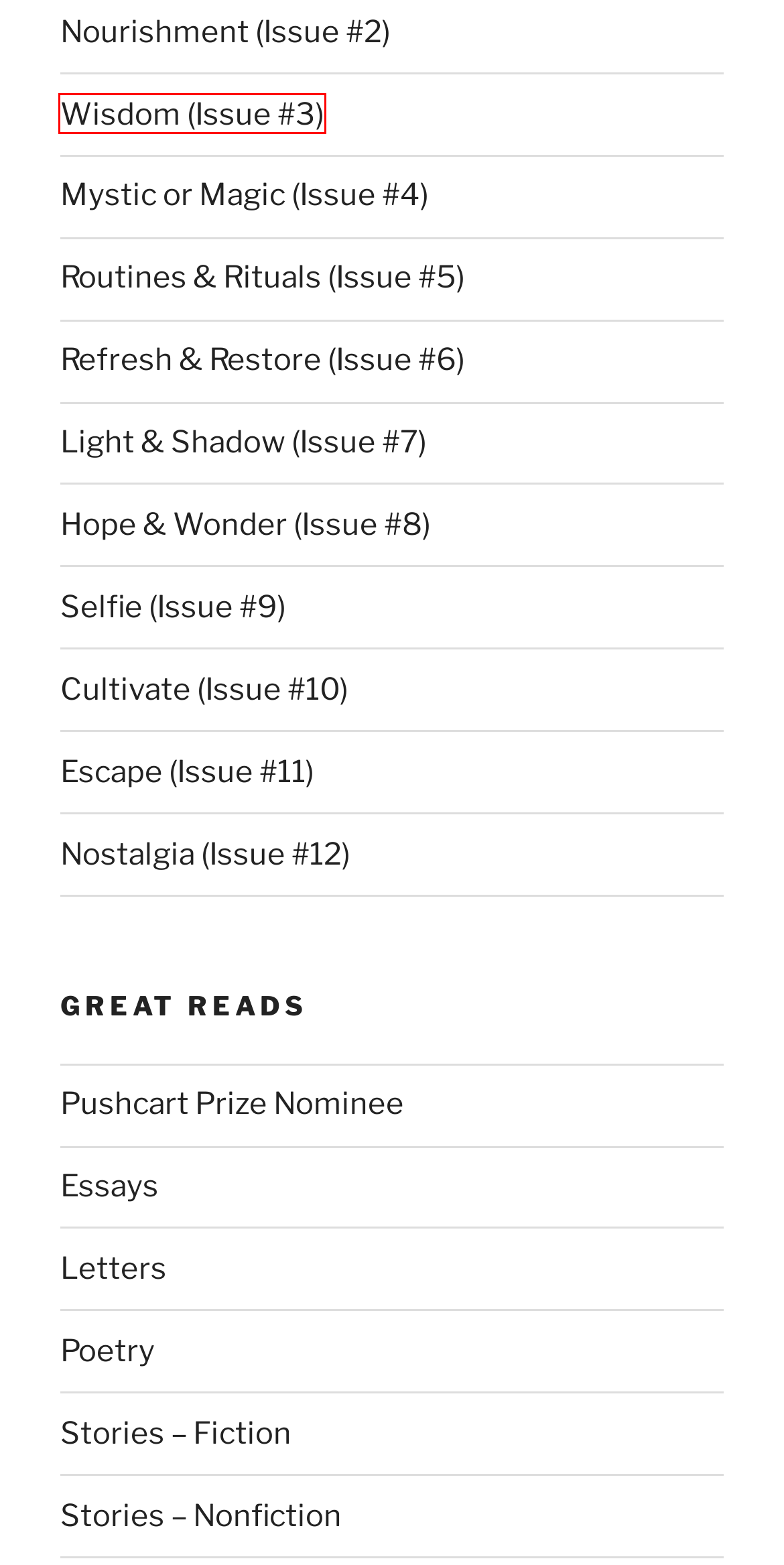You have a screenshot of a webpage with a red rectangle bounding box around an element. Identify the best matching webpage description for the new page that appears after clicking the element in the bounding box. The descriptions are:
A. Nourishment (Issue #2) – Modern Creative Life
B. Mystic or Magic (Issue #4) – Modern Creative Life
C. Light & Shadow (Issue #7) – Modern Creative Life
D. Wisdom (Issue #3) – Modern Creative Life
E. Escape (Issue #11) – Modern Creative Life
F. Letters – Modern Creative Life
G. Stories – Fiction – Modern Creative Life
H. Refresh & Restore (Issue #6) – Modern Creative Life

D